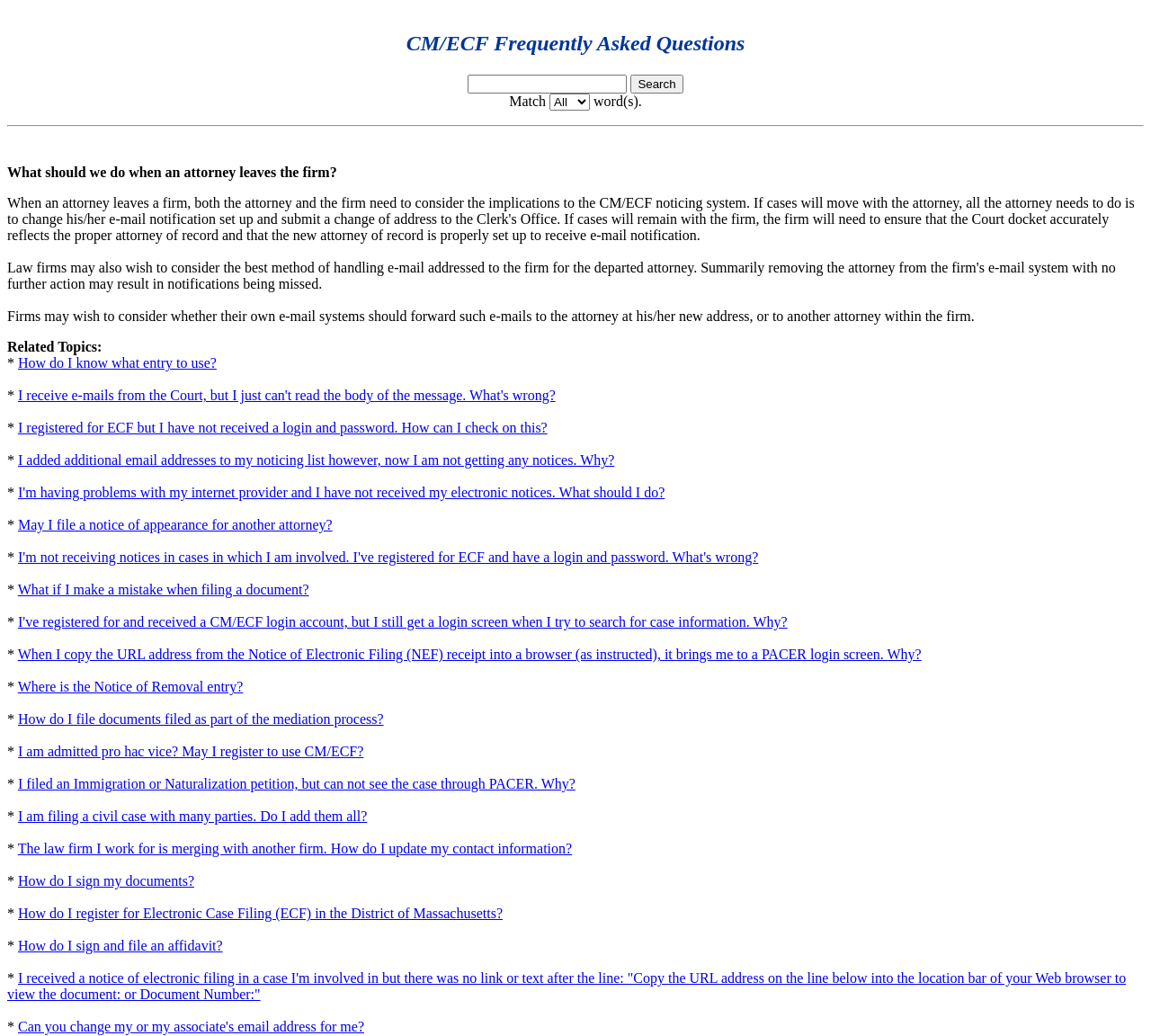Indicate the bounding box coordinates of the clickable region to achieve the following instruction: "Click on the link to learn how to know what entry to use."

[0.016, 0.343, 0.188, 0.358]